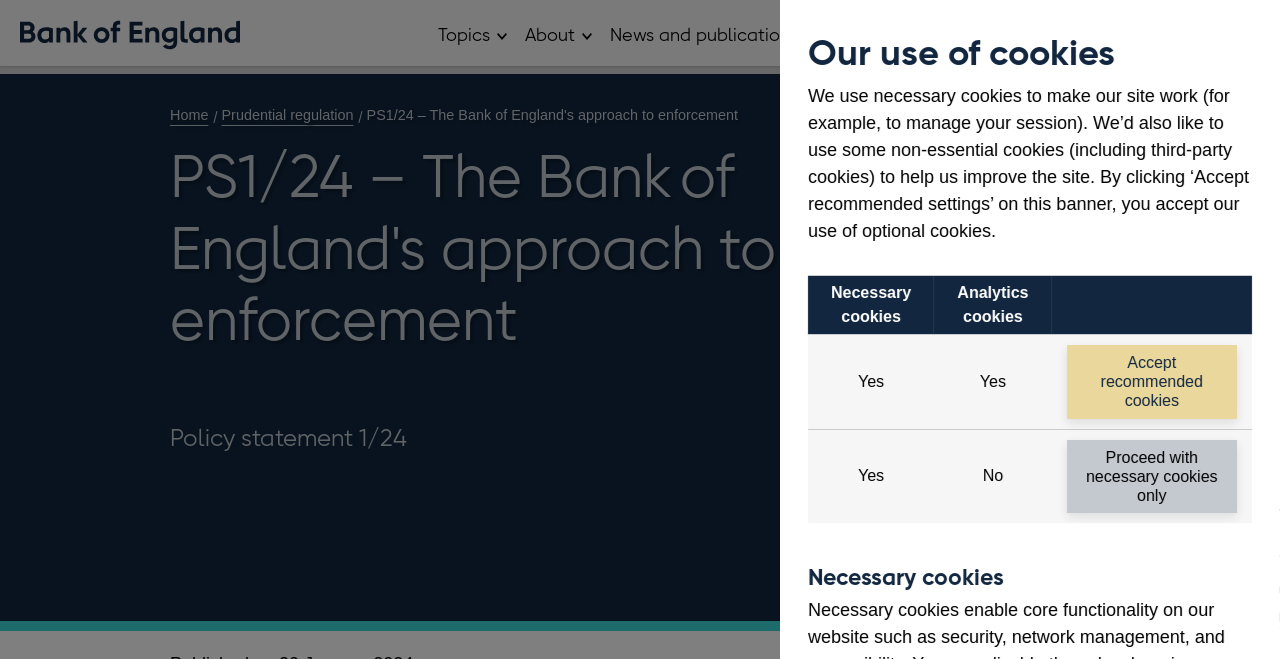From the details in the image, provide a thorough response to the question: How many columns are in the table?

I found the answer by examining the table structure, where I saw three rowheaders 'Necessary cookies', 'Analytics cookies', and a gridcell with a button 'Accept recommended cookies', indicating that there are three columns in the table.